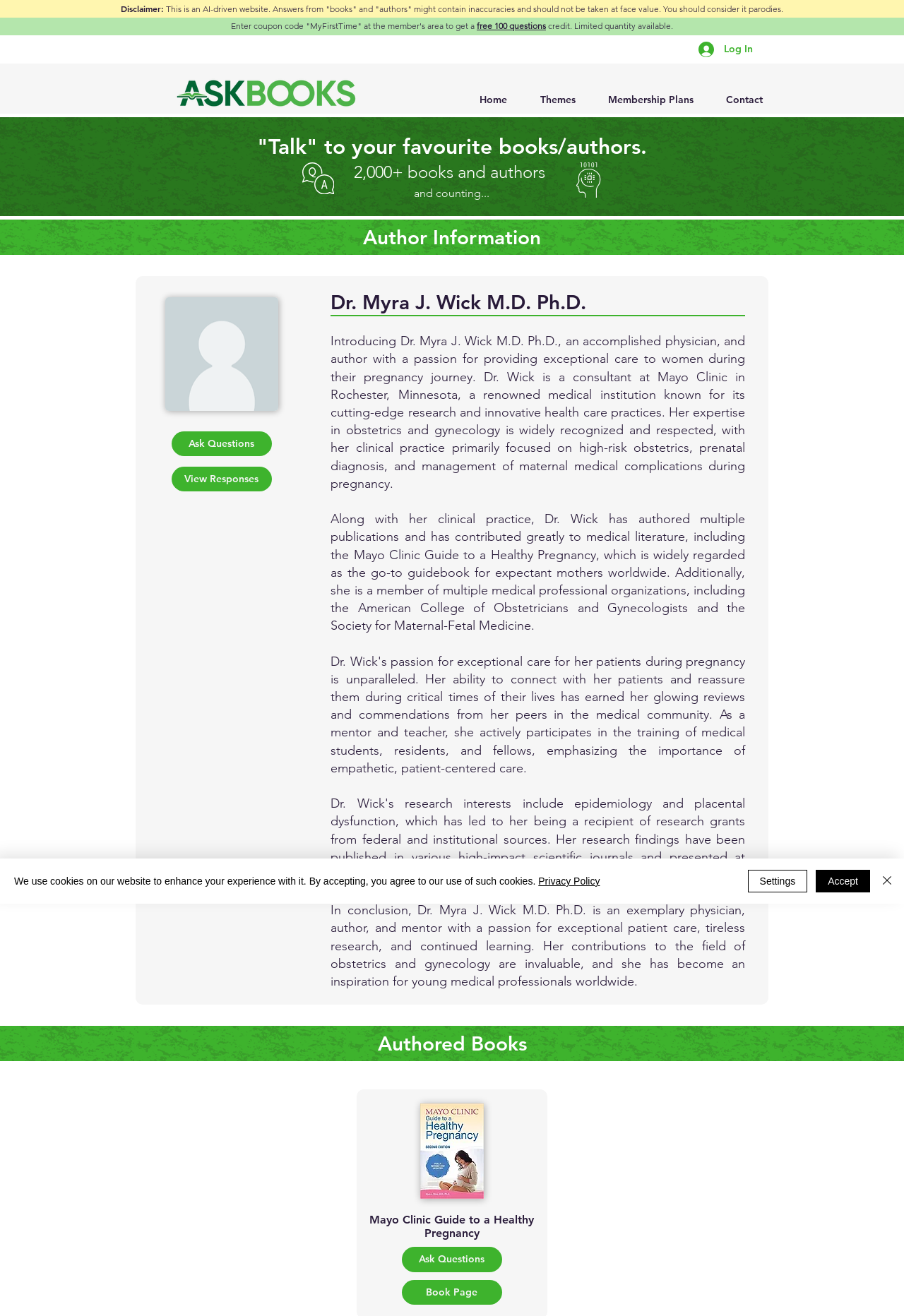Provide a brief response in the form of a single word or phrase:
What is the purpose of the 'Ask Questions' link?

To ask questions to Dr. Myra J. Wick